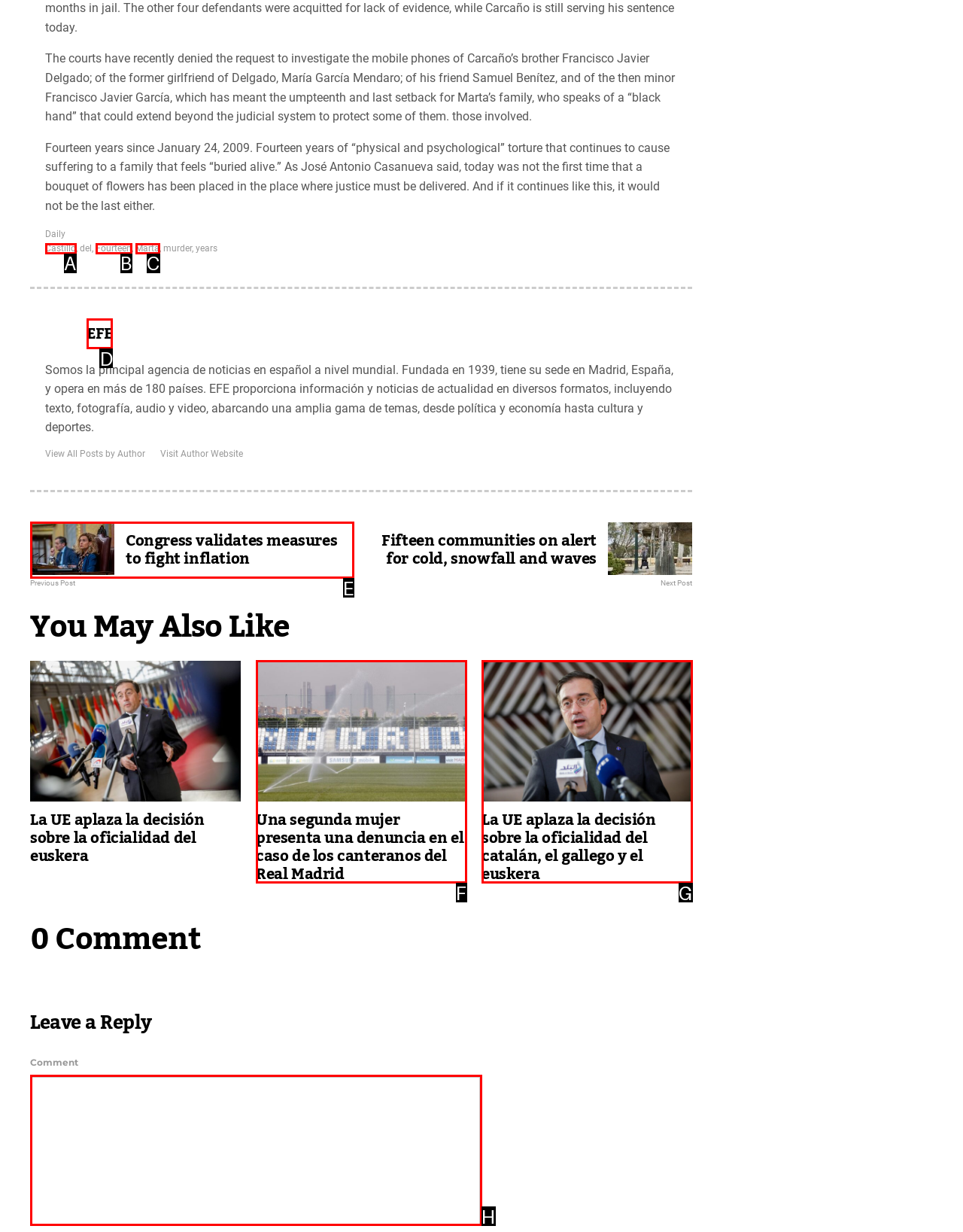From the given choices, identify the element that matches: EFE
Answer with the letter of the selected option.

D